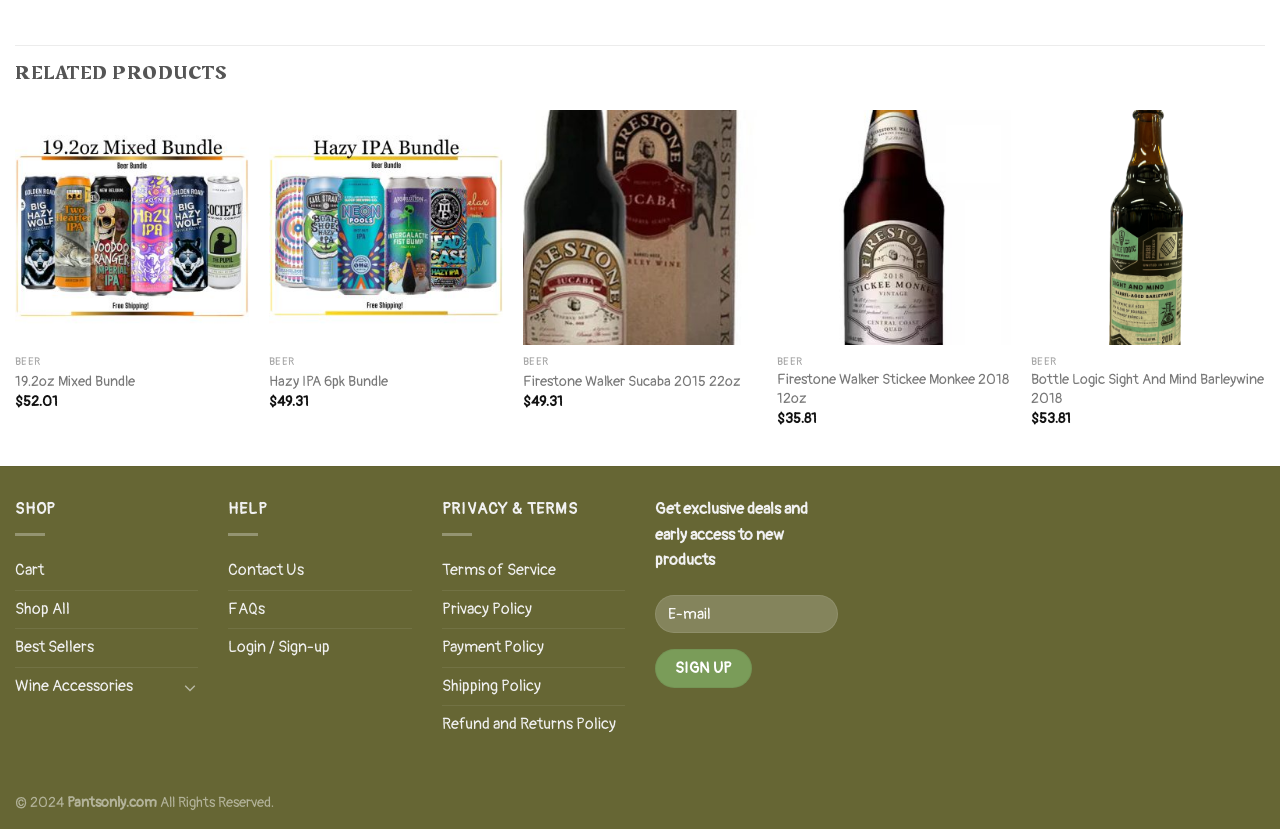Determine the bounding box coordinates for the area you should click to complete the following instruction: "Contact us for help".

[0.178, 0.666, 0.238, 0.711]